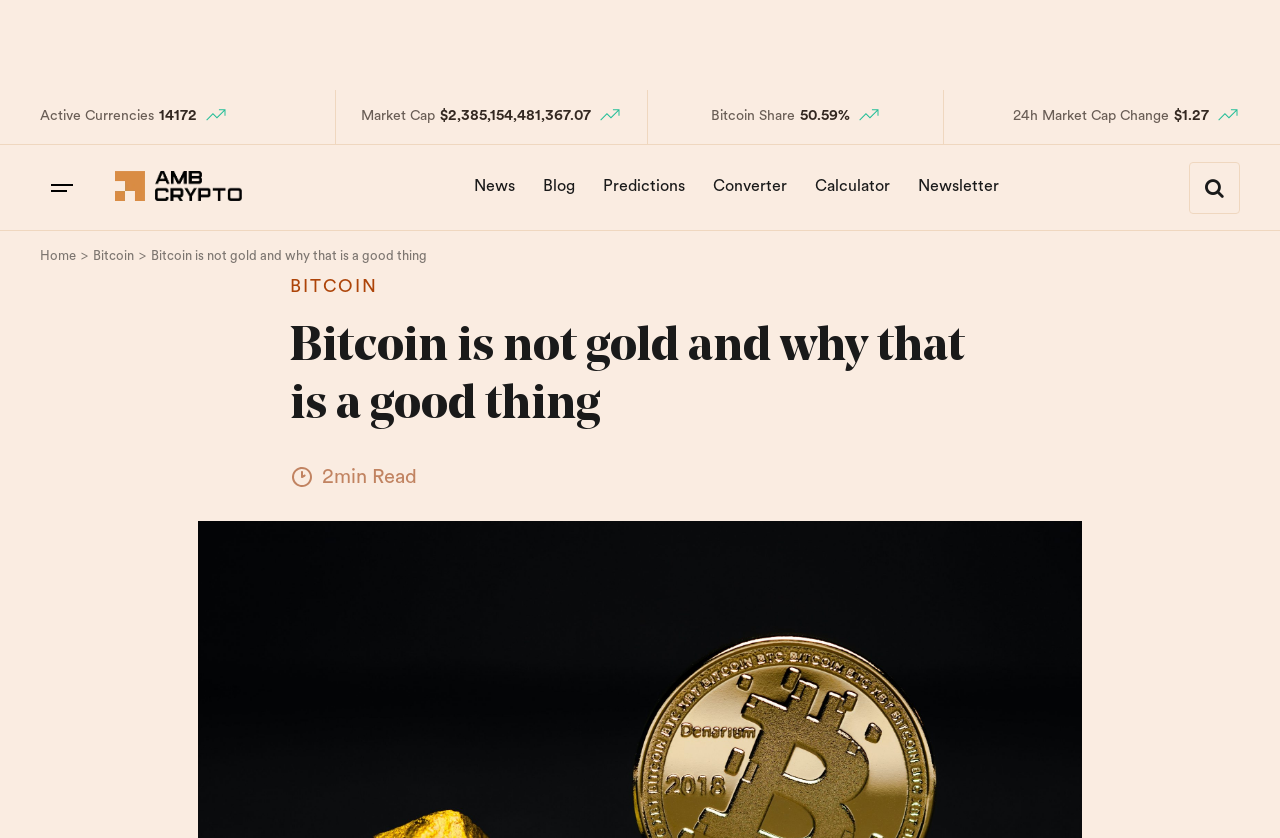Given the element description Bitcoin, identify the bounding box coordinates for the UI element on the webpage screenshot. The format should be (top-left x, top-left y, bottom-right x, bottom-right y), with values between 0 and 1.

[0.227, 0.331, 0.773, 0.357]